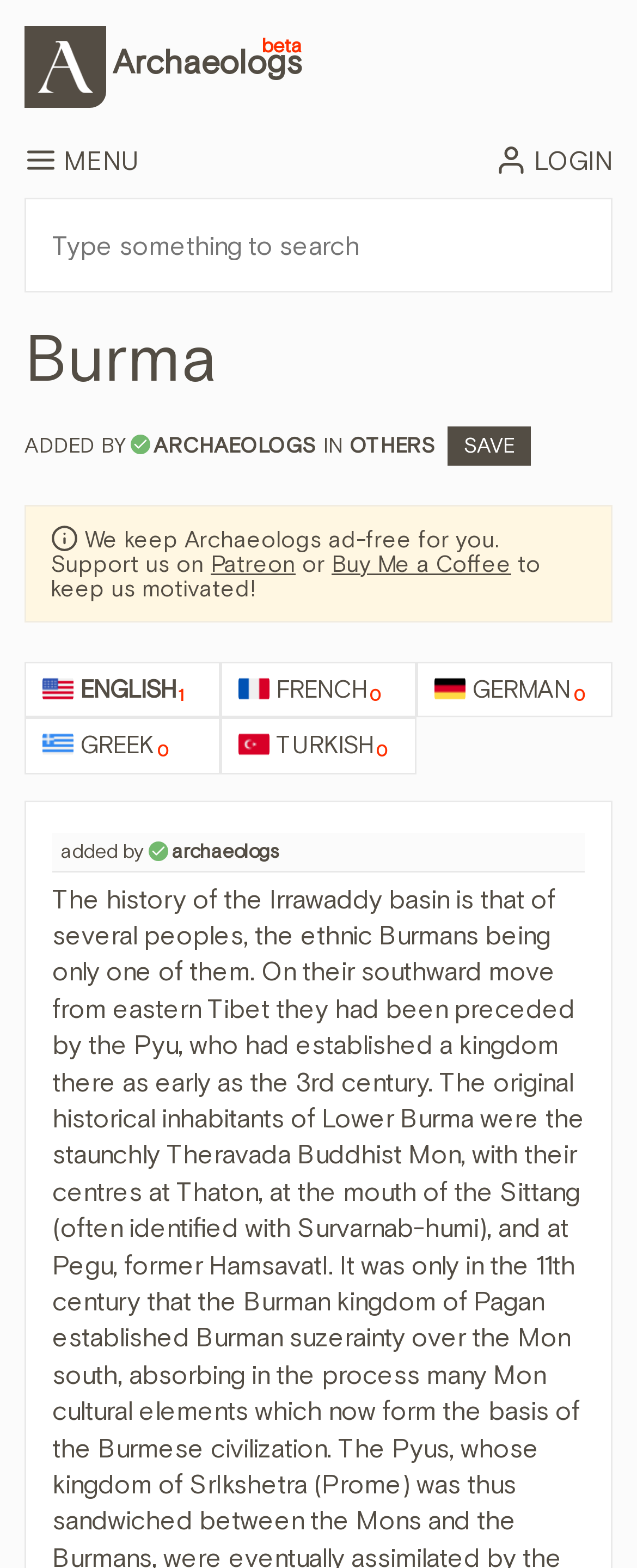Highlight the bounding box coordinates of the element you need to click to perform the following instruction: "Login to your account."

[0.828, 0.093, 0.962, 0.111]